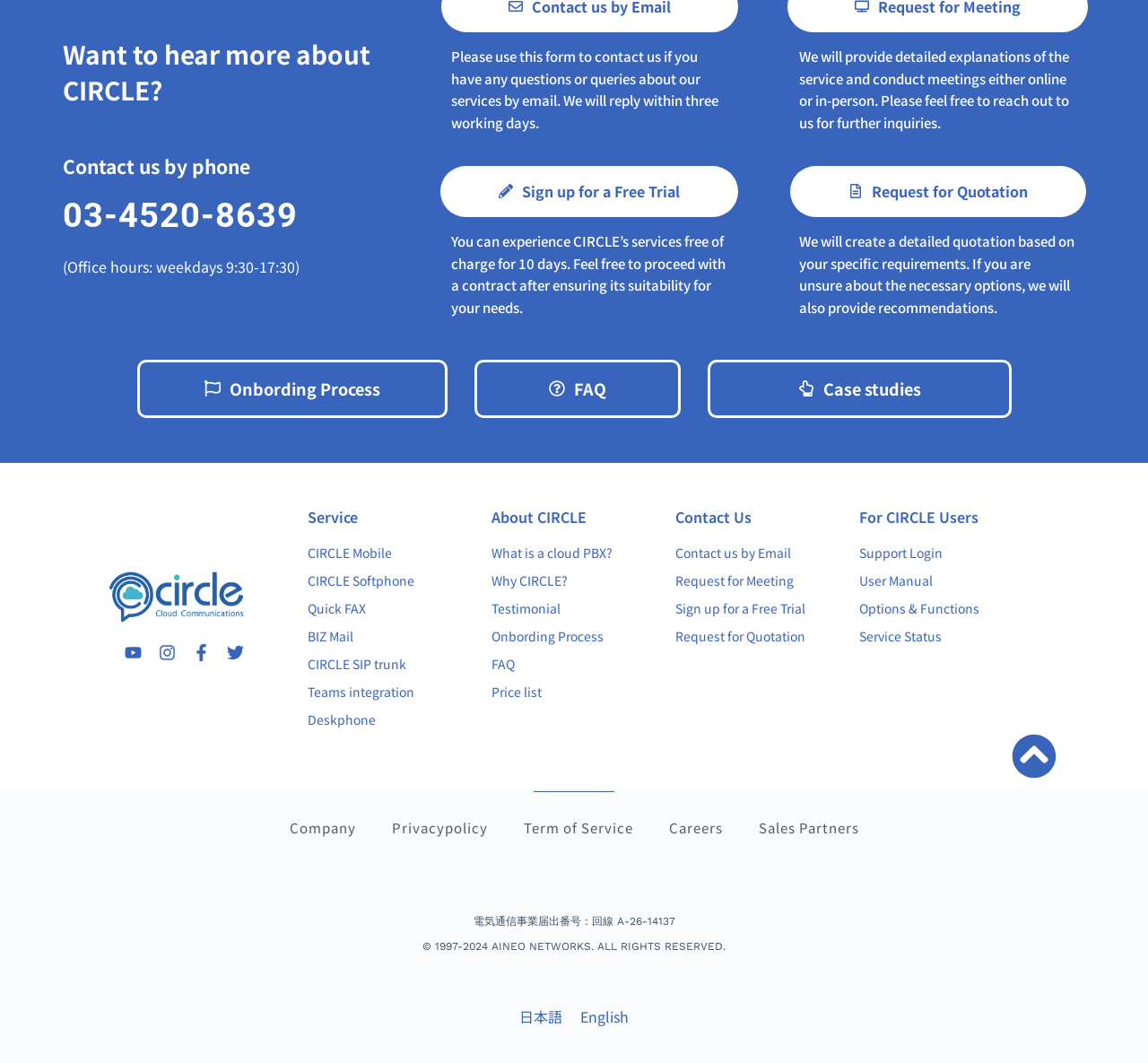Find the bounding box coordinates of the clickable region needed to perform the following instruction: "Sign up for a Free Trial". The coordinates should be provided as four float numbers between 0 and 1, i.e., [left, top, right, bottom].

[0.384, 0.156, 0.643, 0.204]